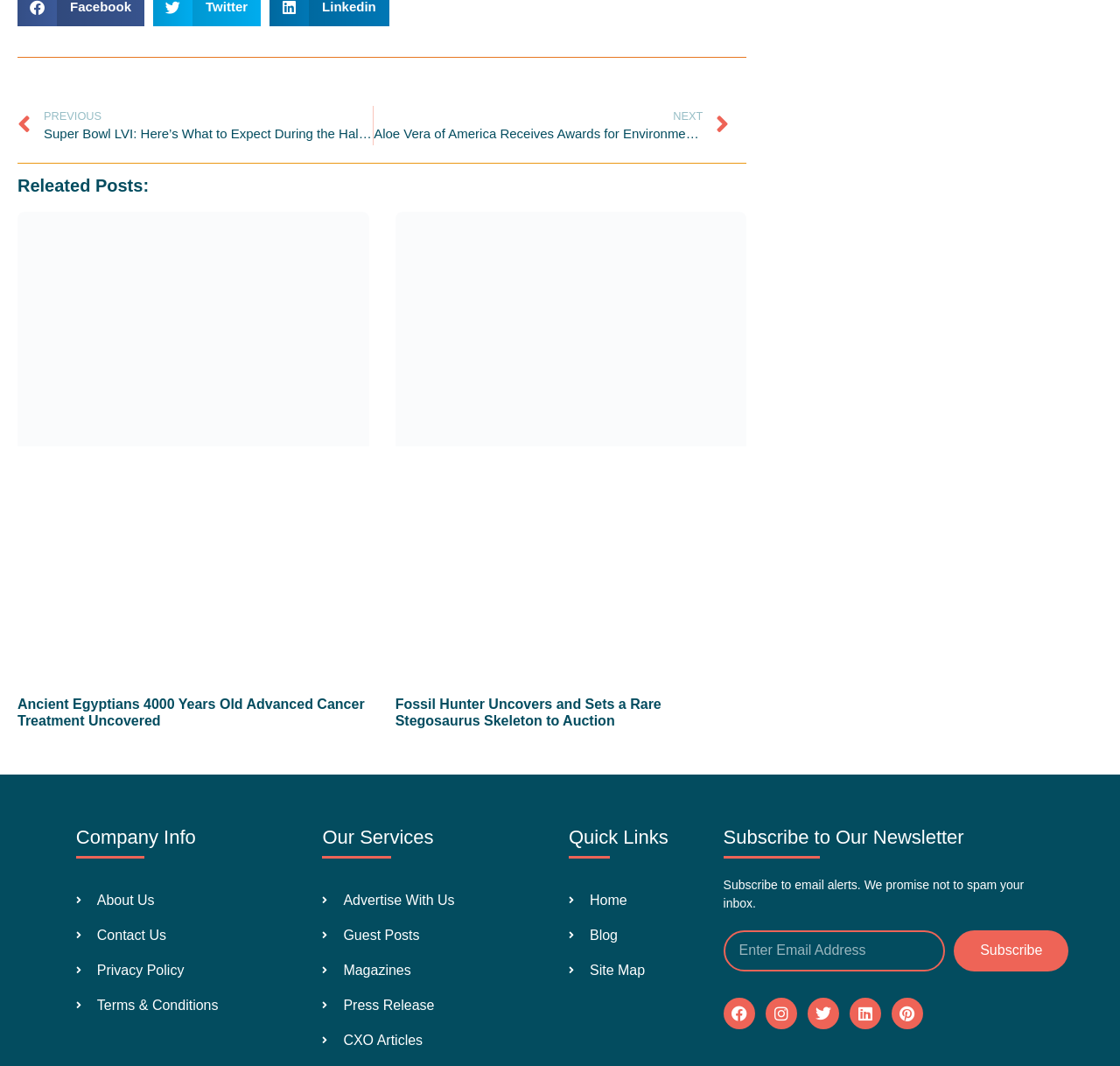Please respond to the question with a concise word or phrase:
What is the title of the second article?

Fossil Hunter Uncovers and Sets a Rare Stegosaurus Skeleton to Auction